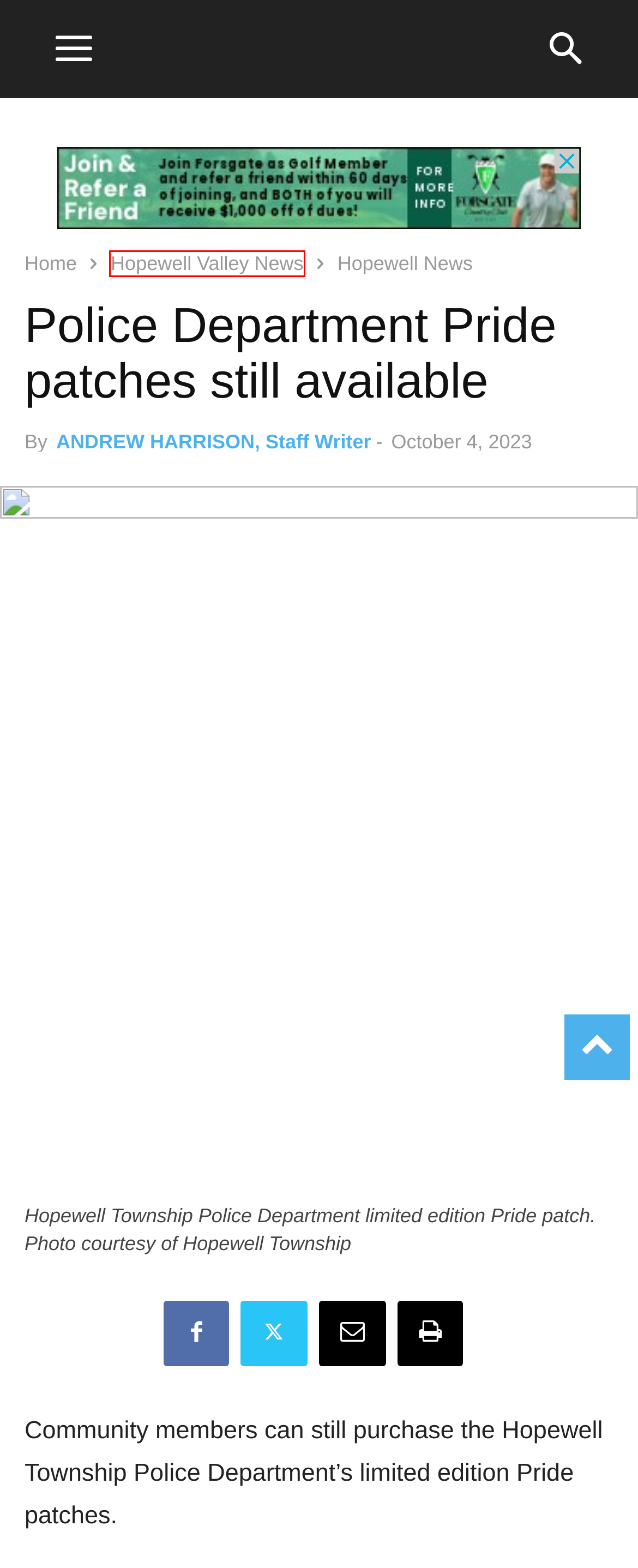You are given a screenshot depicting a webpage with a red bounding box around a UI element. Select the description that best corresponds to the new webpage after clicking the selected element. Here are the choices:
A. 'She is deeply missed' - centraljersey.com
B. Advertise with us - centraljersey.com
C. Hopewell Valley News Archives - centraljersey.com
D. Pride patches Archives - centraljersey.com
E. Hopewell Borough to discuss sale of borough's water utility system - centraljersey.com
F. Terms of use - centraljersey.com
G. Front Page - centraljersey.com
H. ANDREW HARRISON, Staff Writer, Author at centraljersey.com

C